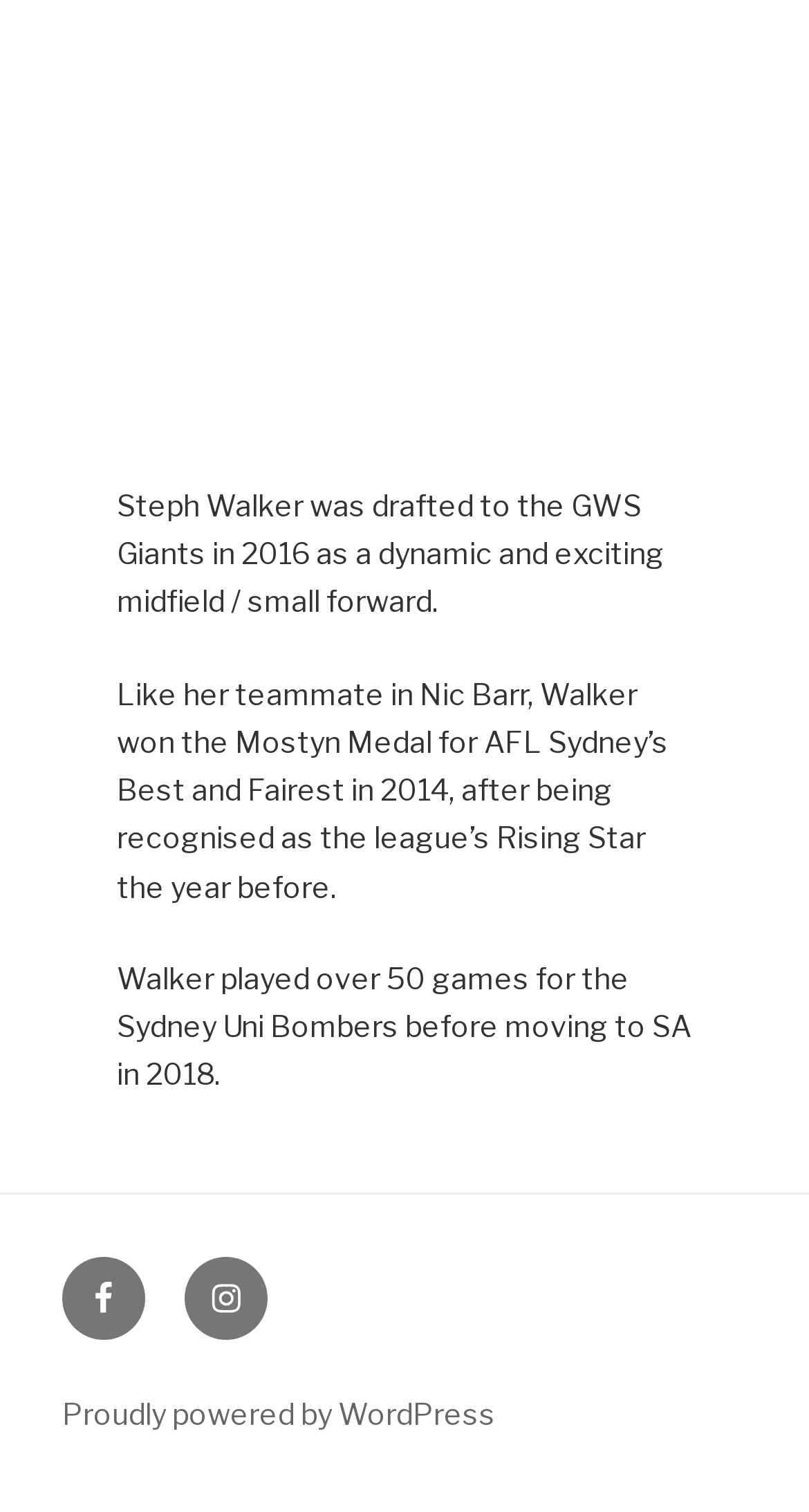How many games did Steph Walker play for the Sydney Uni Bombers?
Please answer the question with a single word or phrase, referencing the image.

Over 50